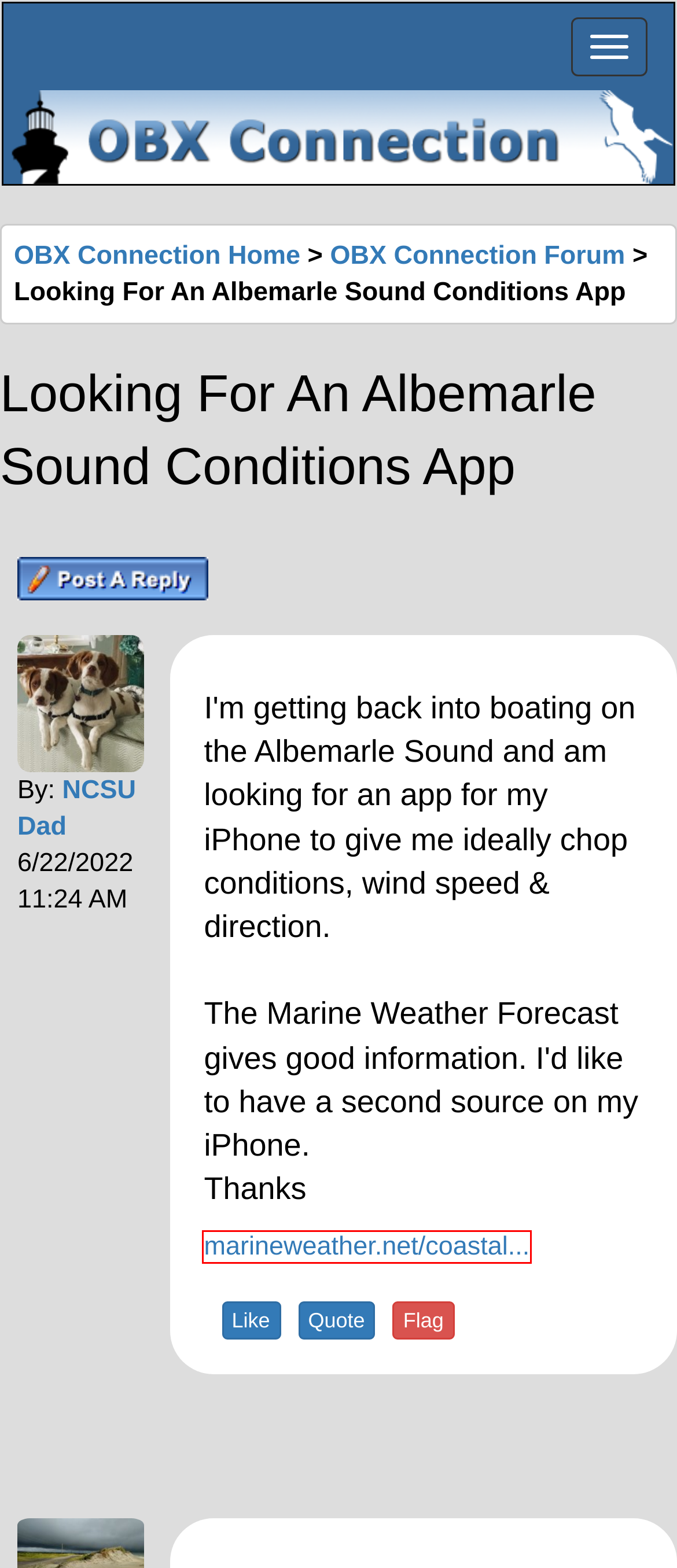You are provided with a screenshot of a webpage where a red rectangle bounding box surrounds an element. Choose the description that best matches the new webpage after clicking the element in the red bounding box. Here are the choices:
A. OBX Connection - Outer Banks Login
B. Outer Banks Vacation Rentals By OBC Members
C. Albemarle Sound Marine Forecast :: MarineWeather.net
D. Outer Banks Vacation Guide - Outer Banks, North Carolina | OBX Connection
E. OBX Connection - Outer Banks Blogs
F. Outer Banks Recipe Section - OBX Food & Drink
G. Outer Banks Webcam Guide | OBX Web Cams, Outer Banks, NC
H. Outer Banks Message Board | OBX Connection Forum

C